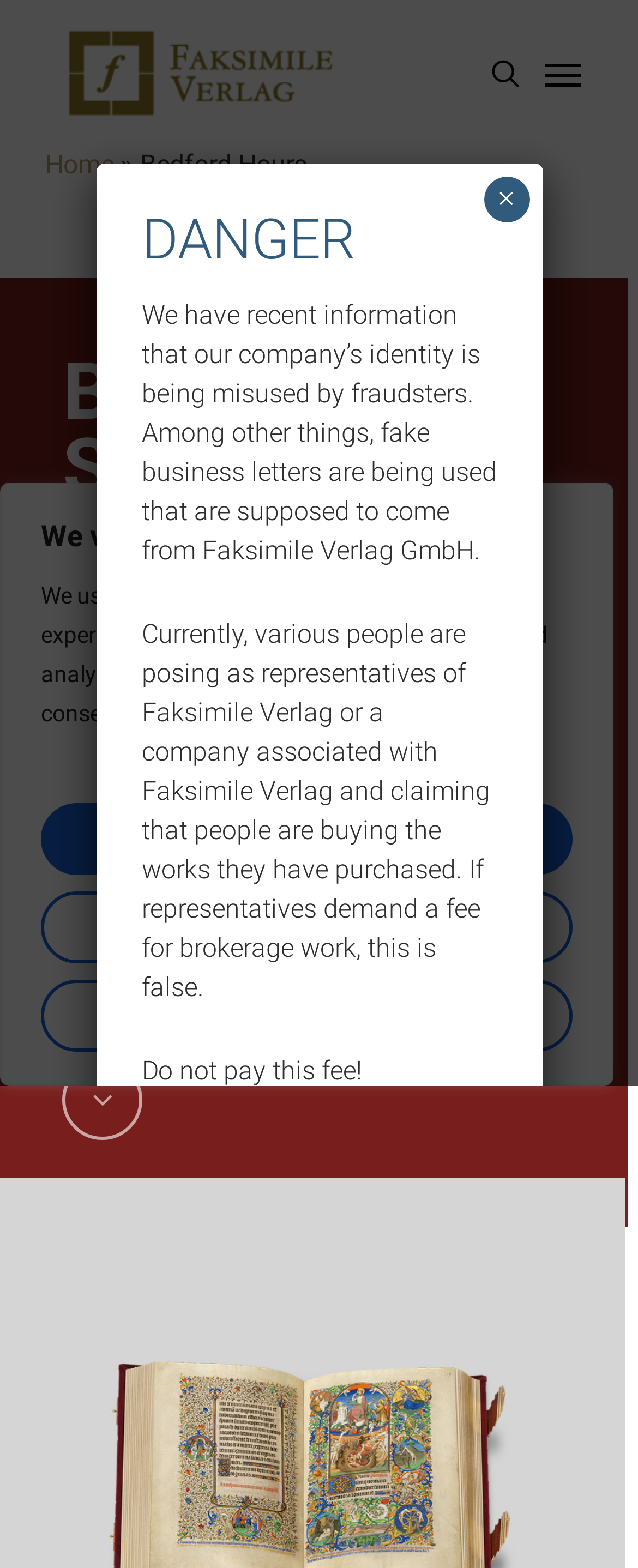Could you highlight the region that needs to be clicked to execute the instruction: "close the DANGER dialog"?

[0.758, 0.113, 0.829, 0.142]